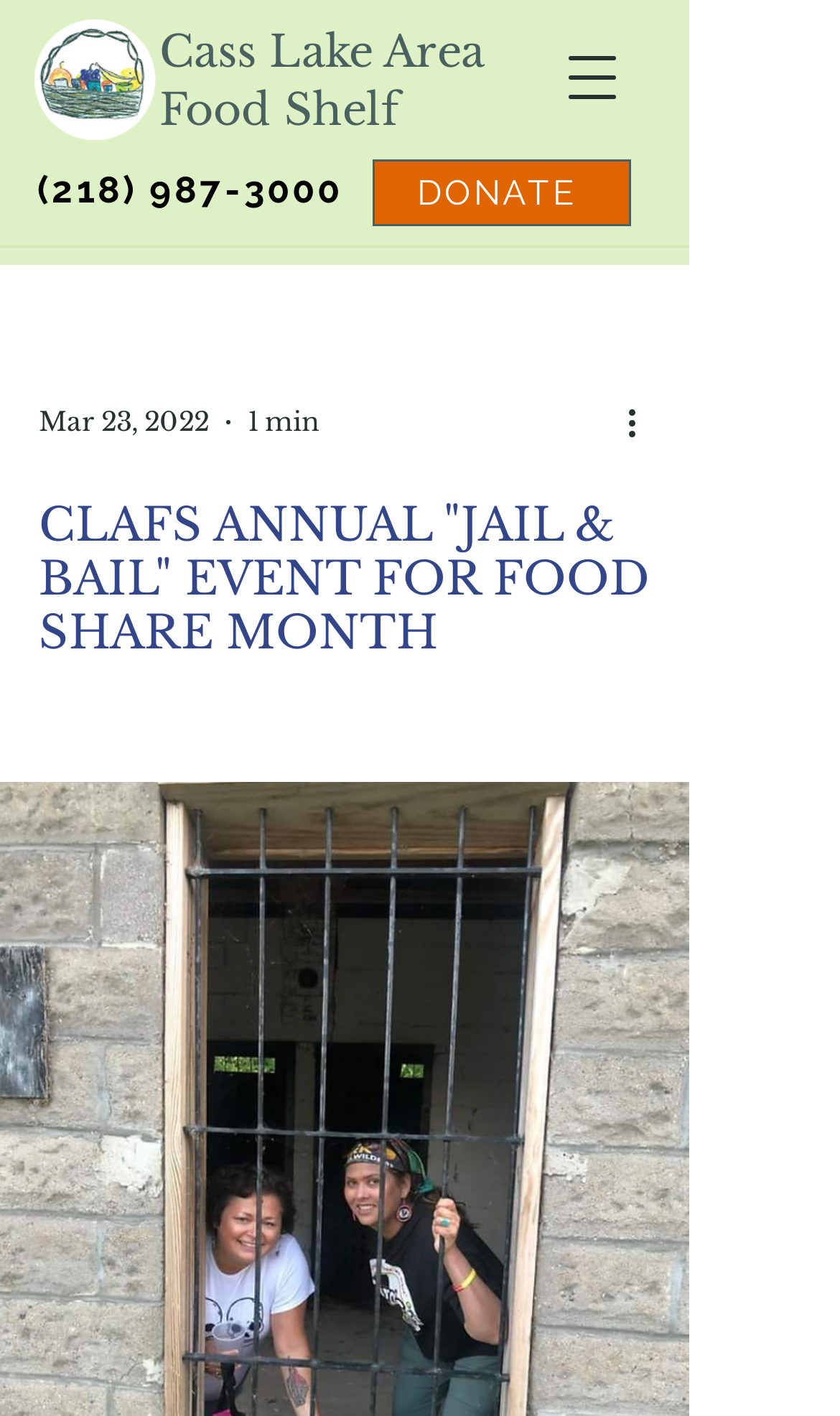What is the name of the food shelf?
We need a detailed and meticulous answer to the question.

I found the answer by looking at the heading element with the text 'Cass Lake Area Food Shelf' which is located at the top of the webpage, indicating the name of the organization.